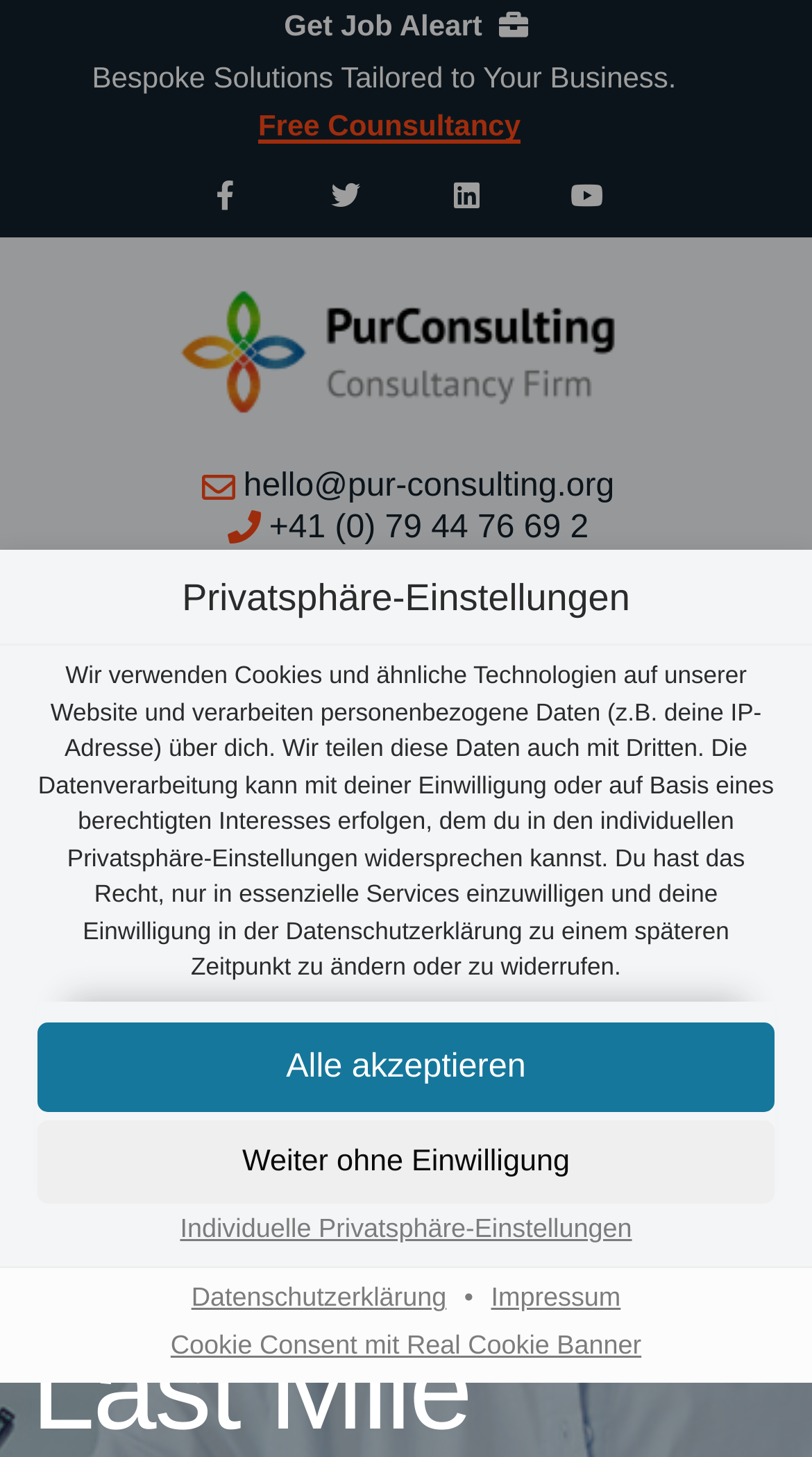How many categories of privacy settings are listed?
Please provide a comprehensive answer based on the details in the screenshot.

The group 'Privatsphäre-Einstellungen' contains two static text elements, 'Essenziell' and 'Funktional', which suggest that there are two categories of privacy settings. These categories are likely essential and functional, based on their names.